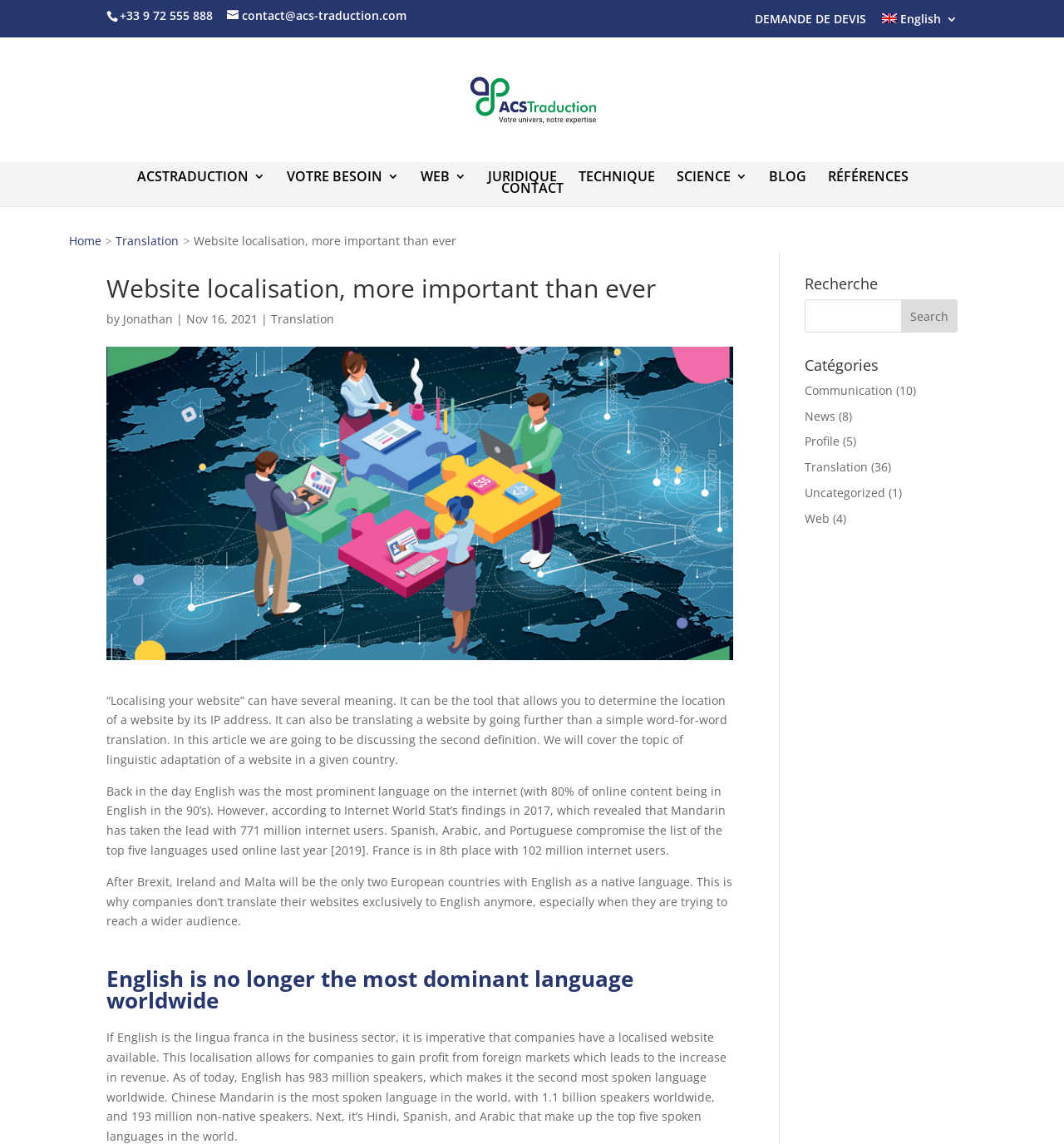Respond to the following question with a brief word or phrase:
How many languages are mentioned in the article?

5